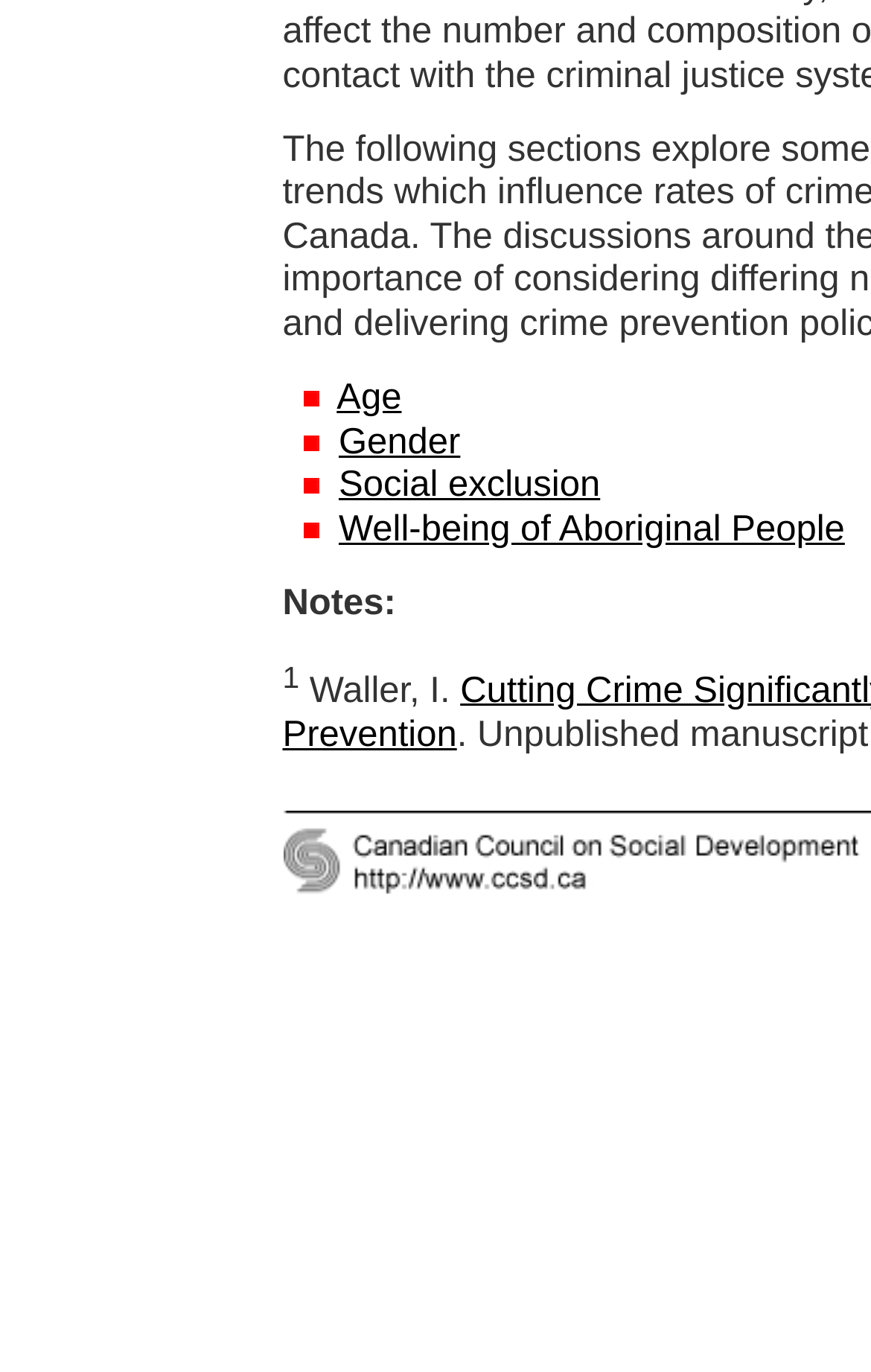Show the bounding box coordinates for the HTML element as described: "Well-being of Aboriginal People".

[0.389, 0.371, 0.97, 0.4]